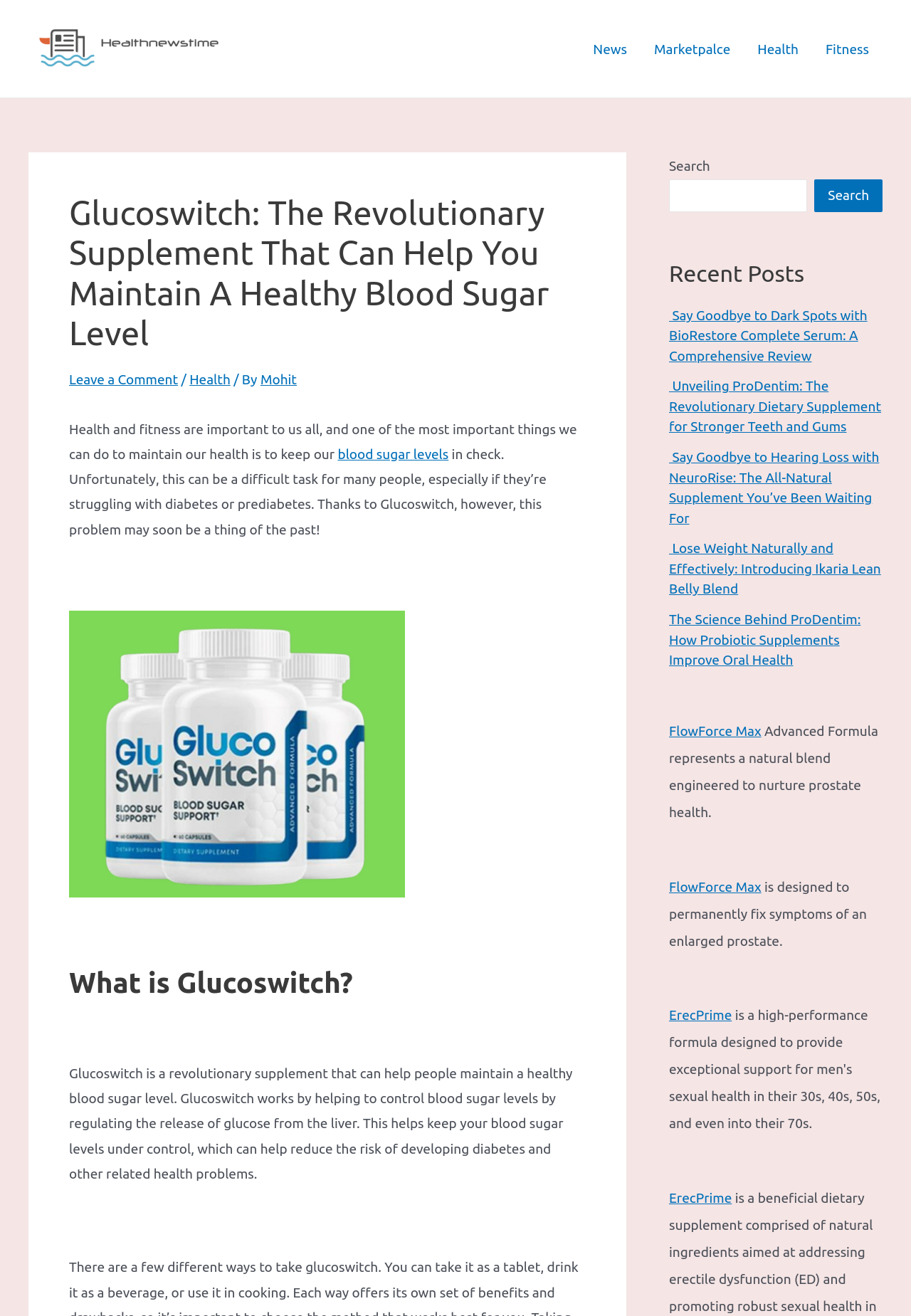Please determine the bounding box coordinates of the element to click on in order to accomplish the following task: "Click on the 'News' link". Ensure the coordinates are four float numbers ranging from 0 to 1, i.e., [left, top, right, bottom].

[0.636, 0.015, 0.703, 0.059]